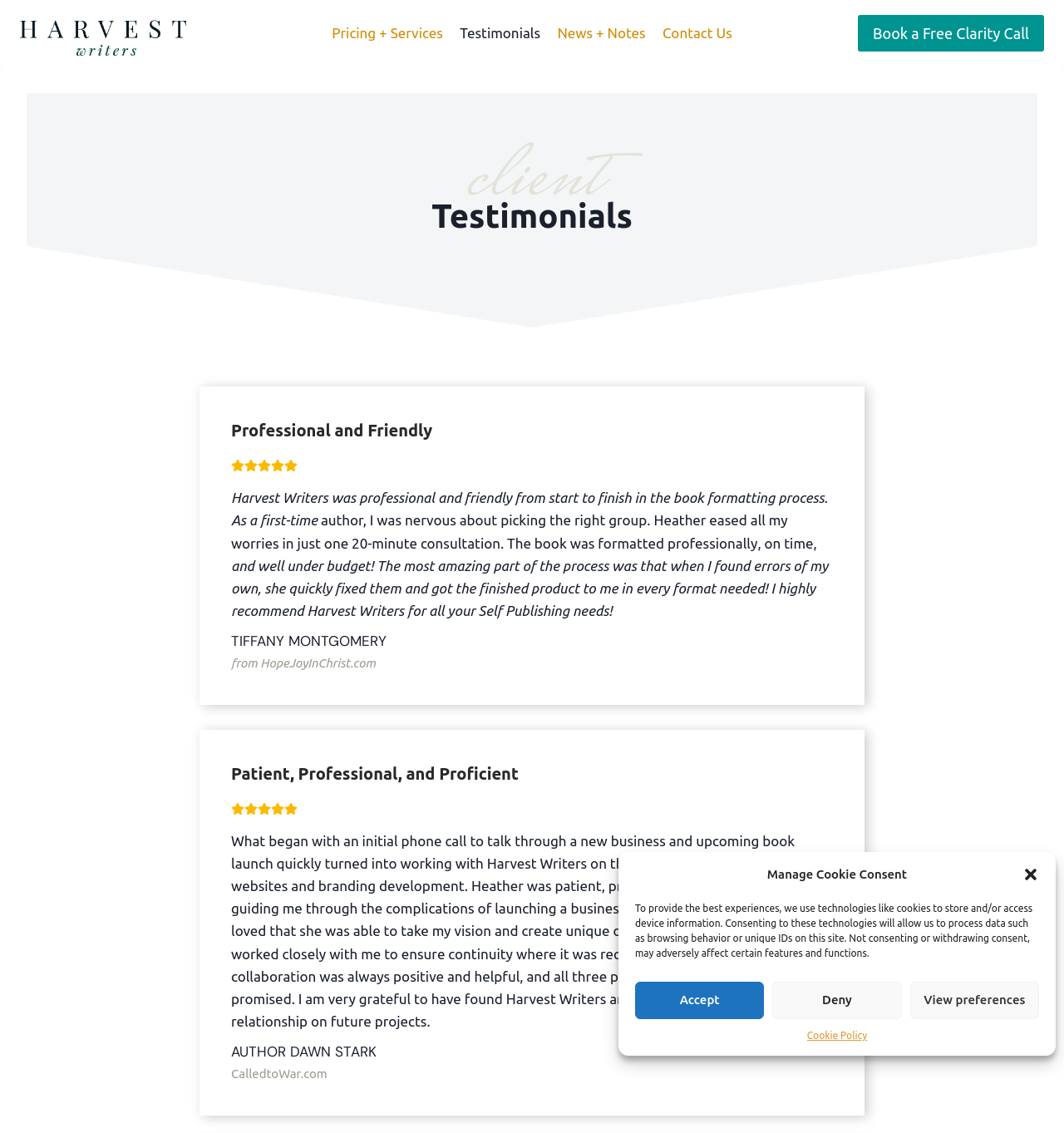What is the name of the second author?
Please answer the question with as much detail as possible using the screenshot.

I found the answer by reading the second testimonial, which mentions the name 'Author Dawn Stark' at the end.